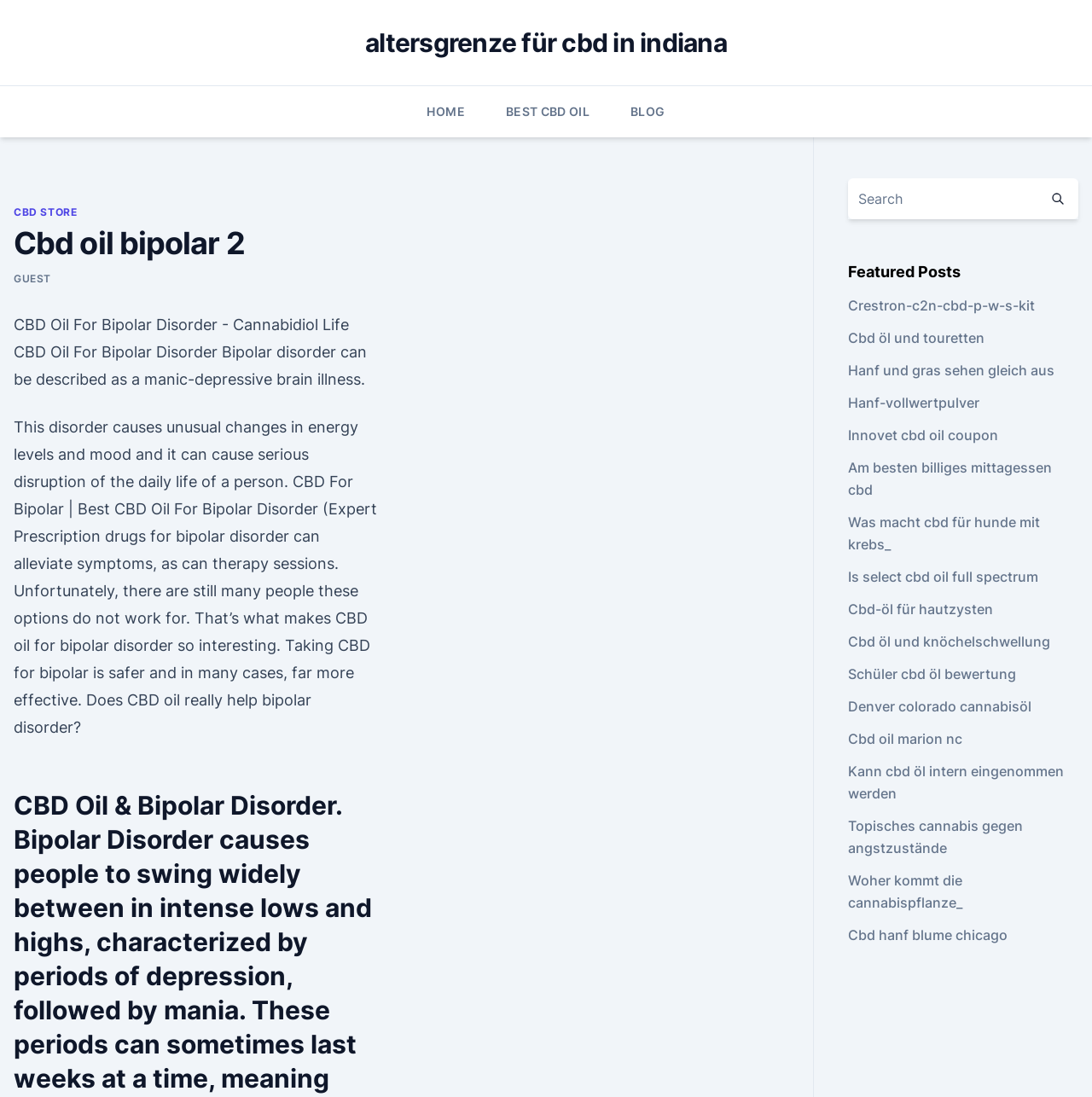Given the element description Hanf-vollwertpulver, specify the bounding box coordinates of the corresponding UI element in the format (top-left x, top-left y, bottom-right x, bottom-right y). All values must be between 0 and 1.

[0.776, 0.359, 0.897, 0.375]